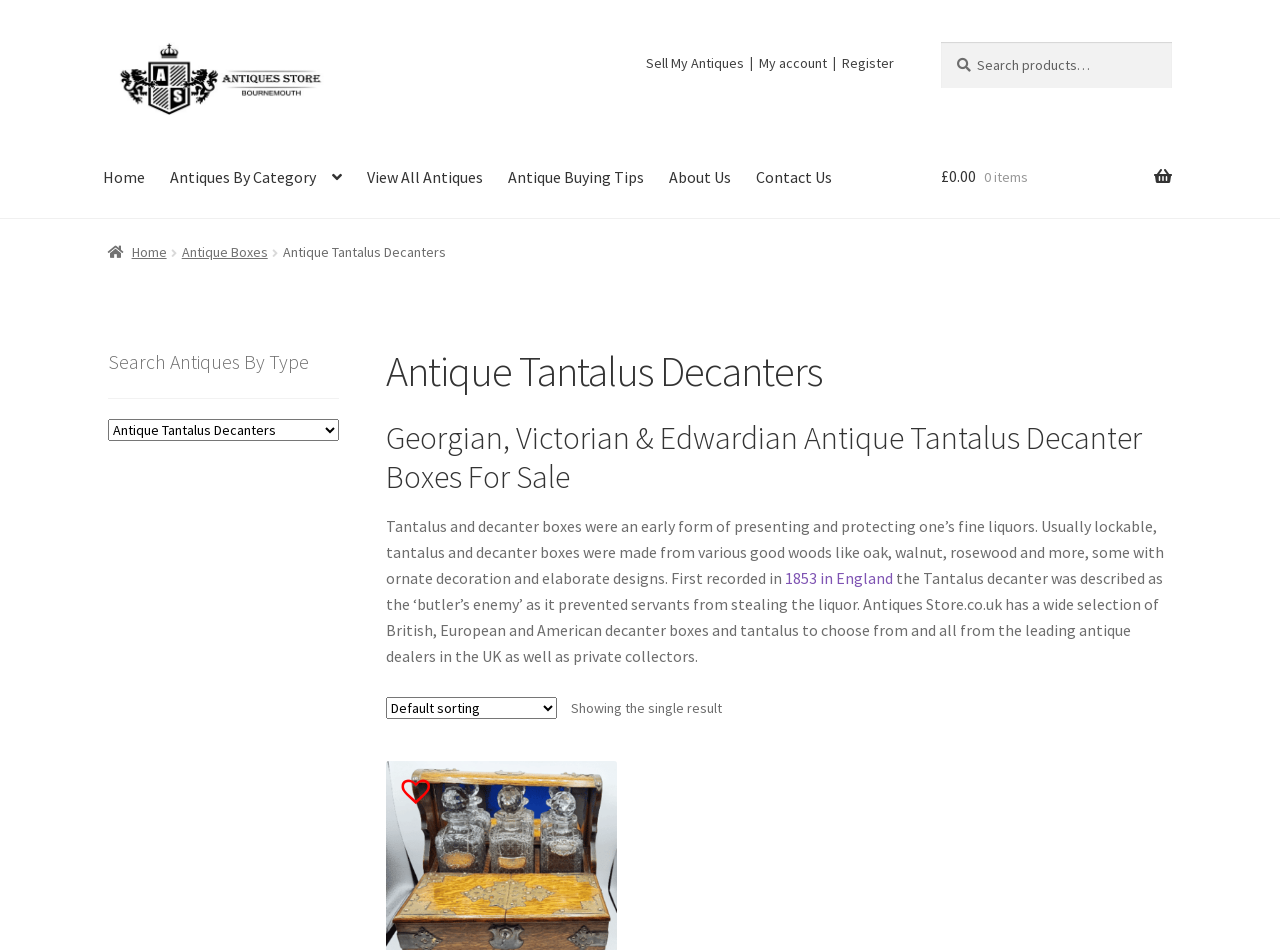Reply to the question with a single word or phrase:
Is there a search function on this website?

Yes